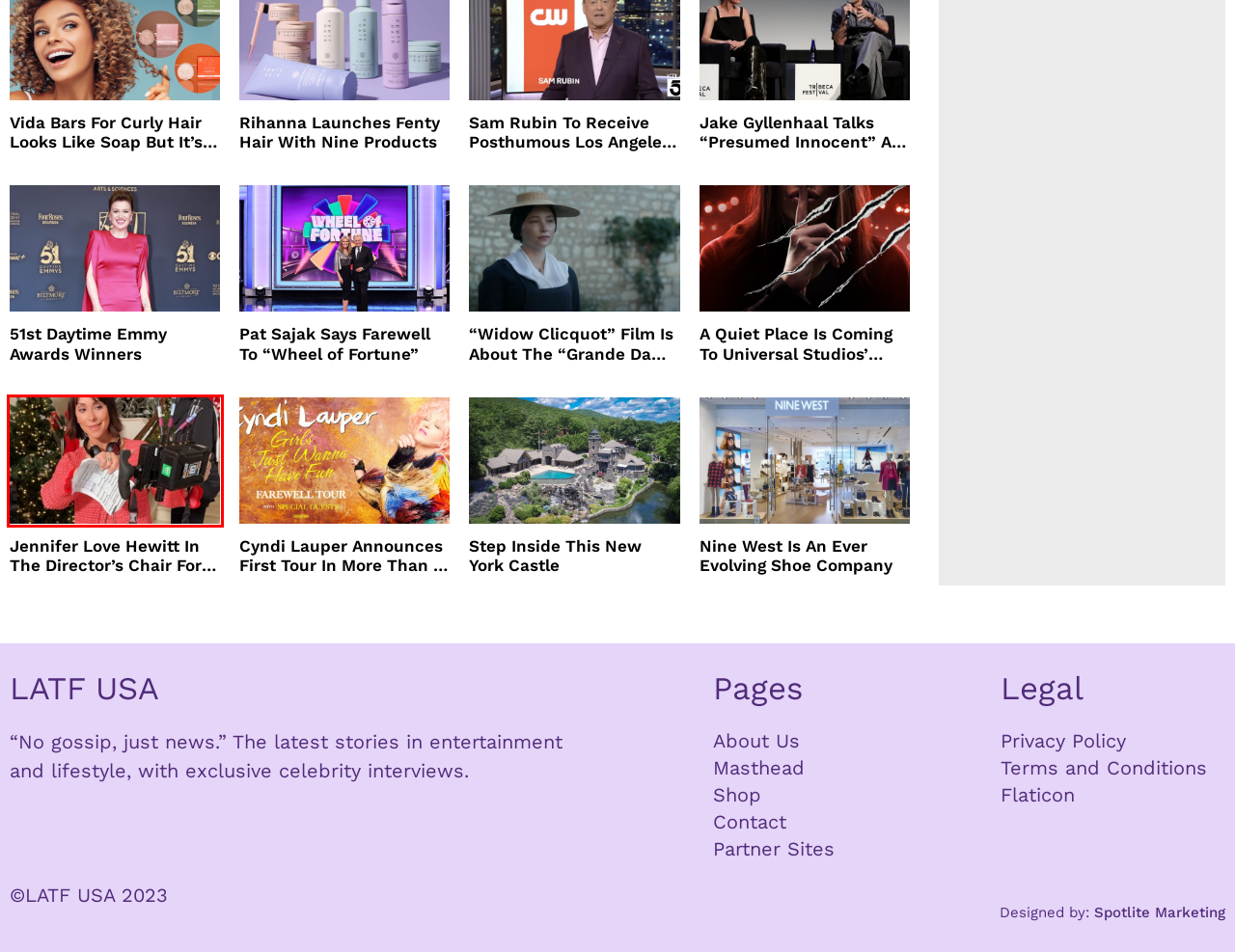You are given a screenshot of a webpage with a red bounding box around an element. Choose the most fitting webpage description for the page that appears after clicking the element within the red bounding box. Here are the candidates:
A. Cyndi Lauper Announces First Tour In More Than A Decade | LATF USA NEWS
B. Pat Sajak Says Farewell To "Wheel of Fortune" | LATF USA NEWS
C. Jennifer Love Hewitt In The Director's Chair For Lifetime Movie | LATF USA NEWS
D. Terms and Conditions | LATF USA NEWS
E. Shop | LATF USA NEWS
F. 51st Daytime Emmy Awards Winners | LATF USA NEWS
G. Spotlite Marketing Digital Marketing Agency
H. Nine West Is An Ever Evolving Shoe Company | LATF USA NEWS

C